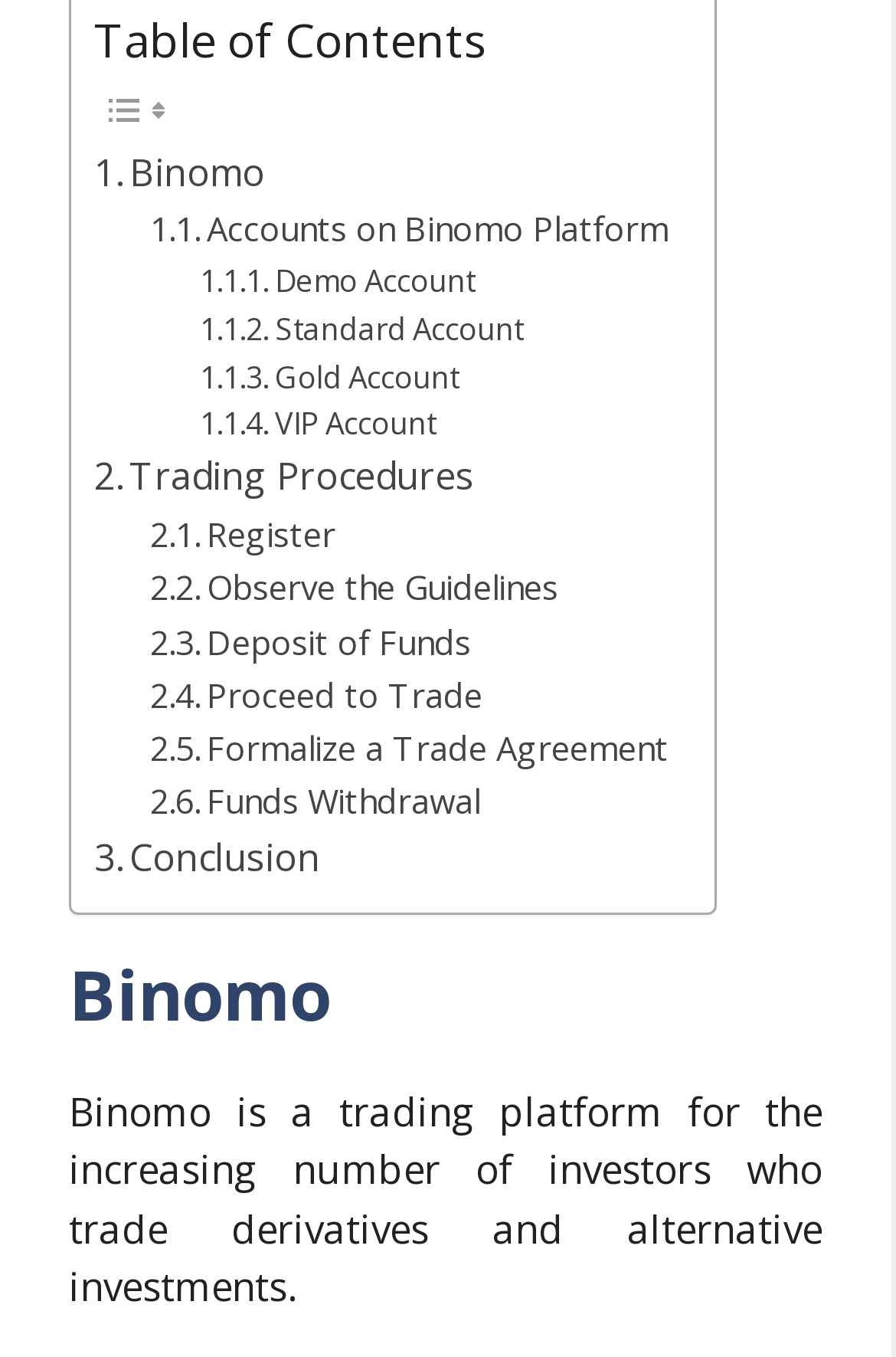What is the purpose of the Binomo platform?
Please respond to the question with a detailed and thorough explanation.

The purpose of the Binomo platform is mentioned in the static text 'Binomo is a trading platform for the increasing number of investors who trade derivatives and alternative investments'.